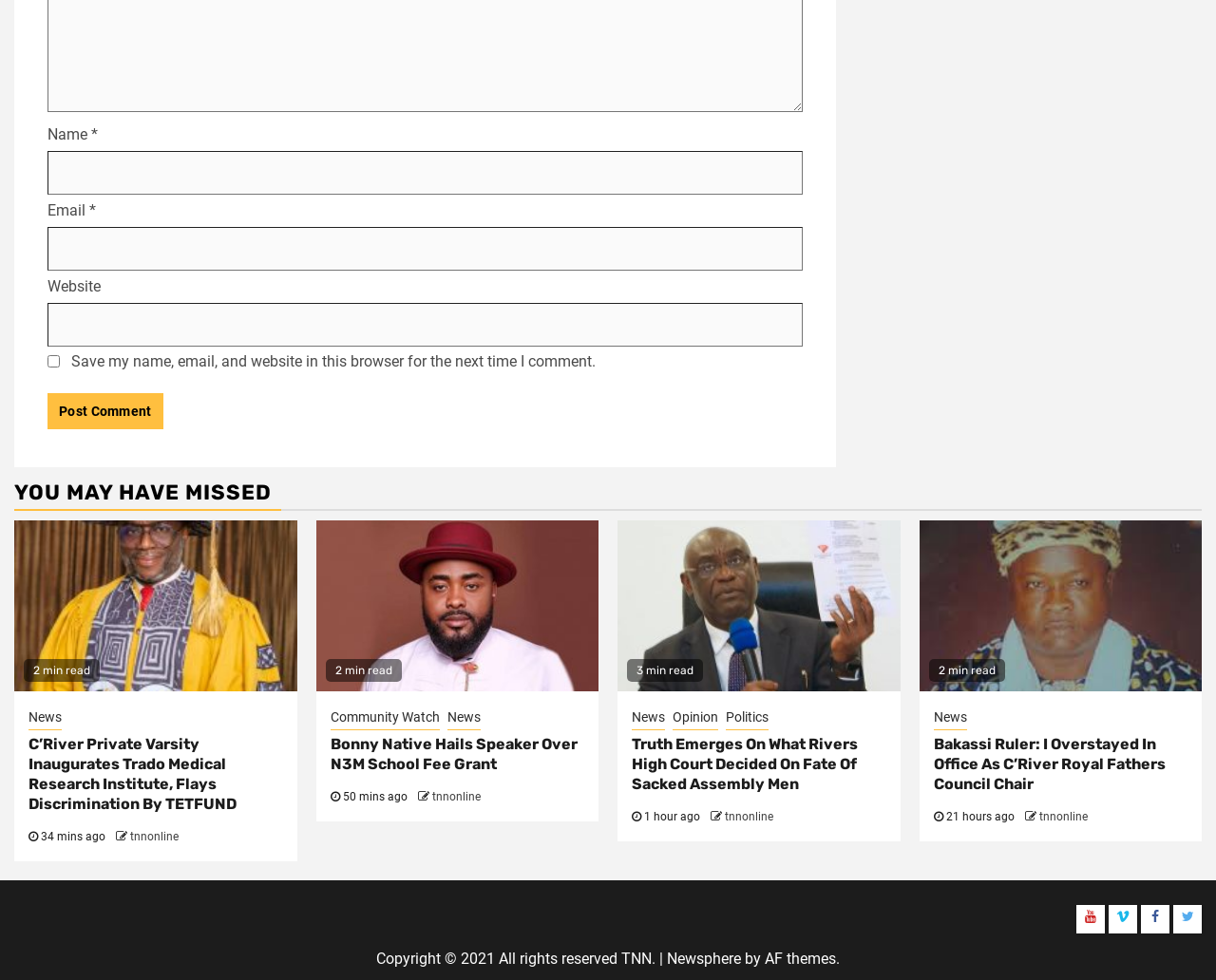What is the copyright information for this webpage?
Using the image, provide a concise answer in one word or a short phrase.

2021 All rights reserved TNN